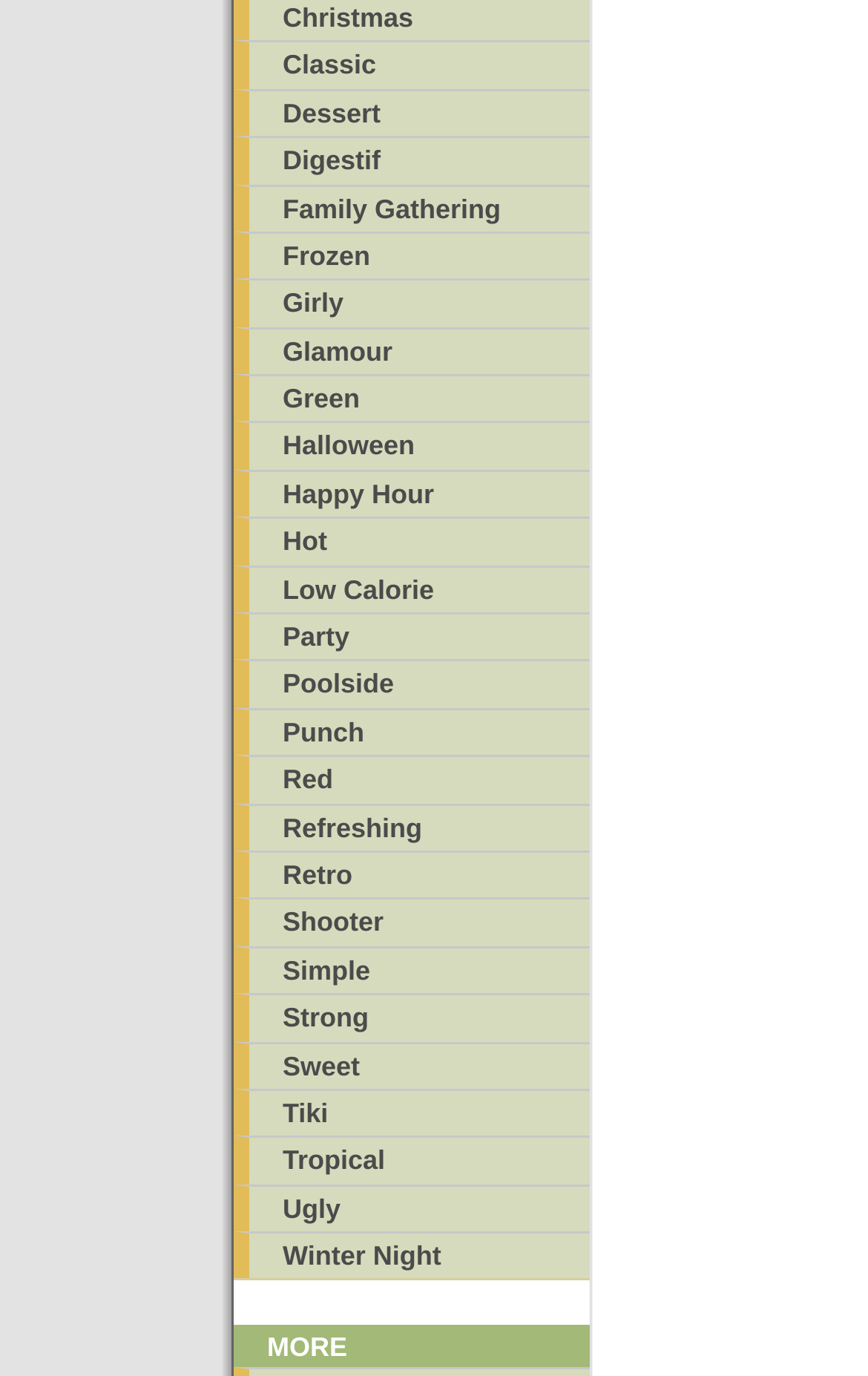Locate the UI element that matches the description Family Gathering in the webpage screenshot. Return the bounding box coordinates in the format (top-left x, top-left y, bottom-right x, bottom-right y), with values ranging from 0 to 1.

[0.269, 0.133, 0.679, 0.168]